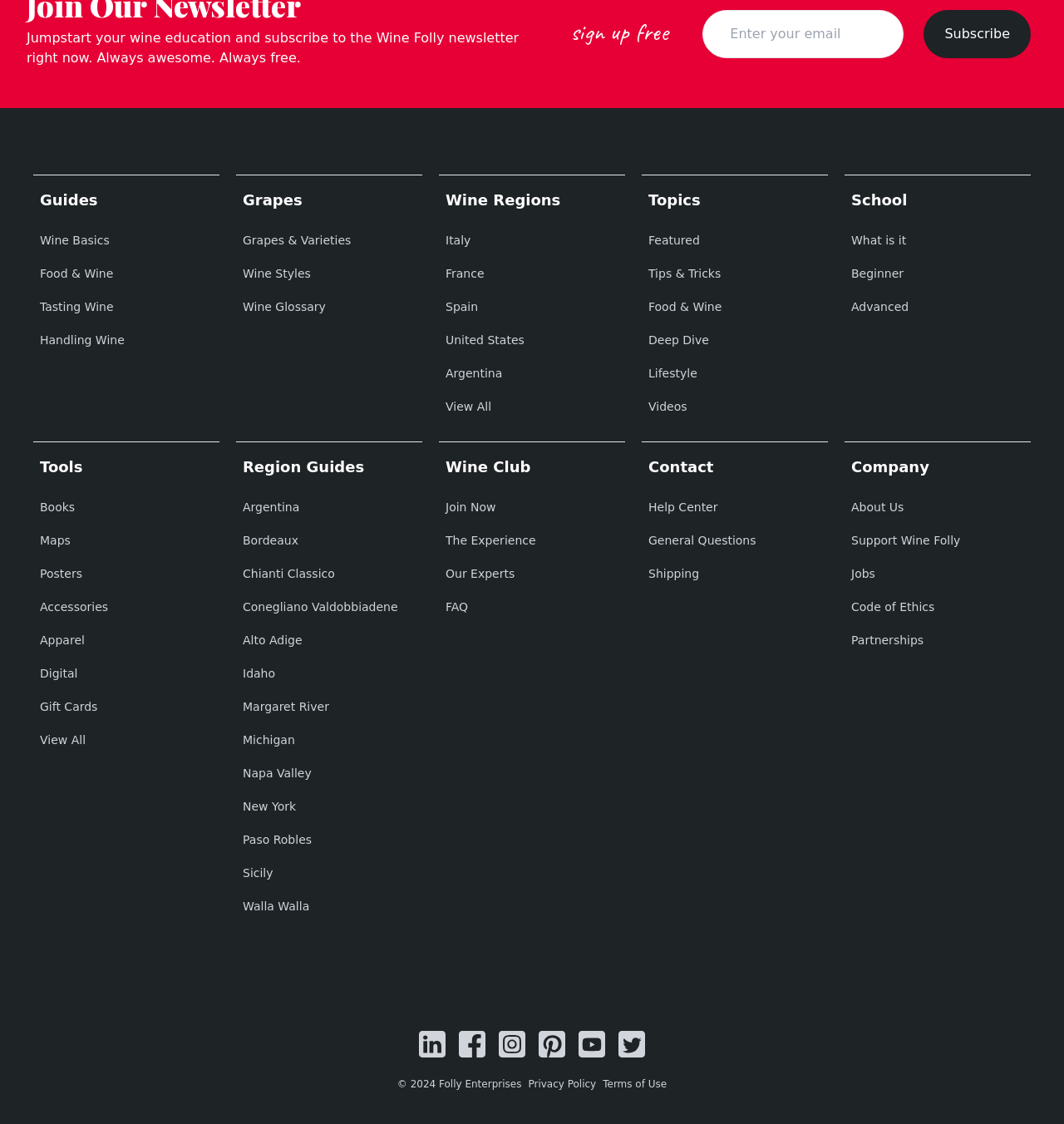Please provide the bounding box coordinate of the region that matches the element description: Food & Wine. Coordinates should be in the format (top-left x, top-left y, bottom-right x, bottom-right y) and all values should be between 0 and 1.

[0.603, 0.26, 0.778, 0.287]